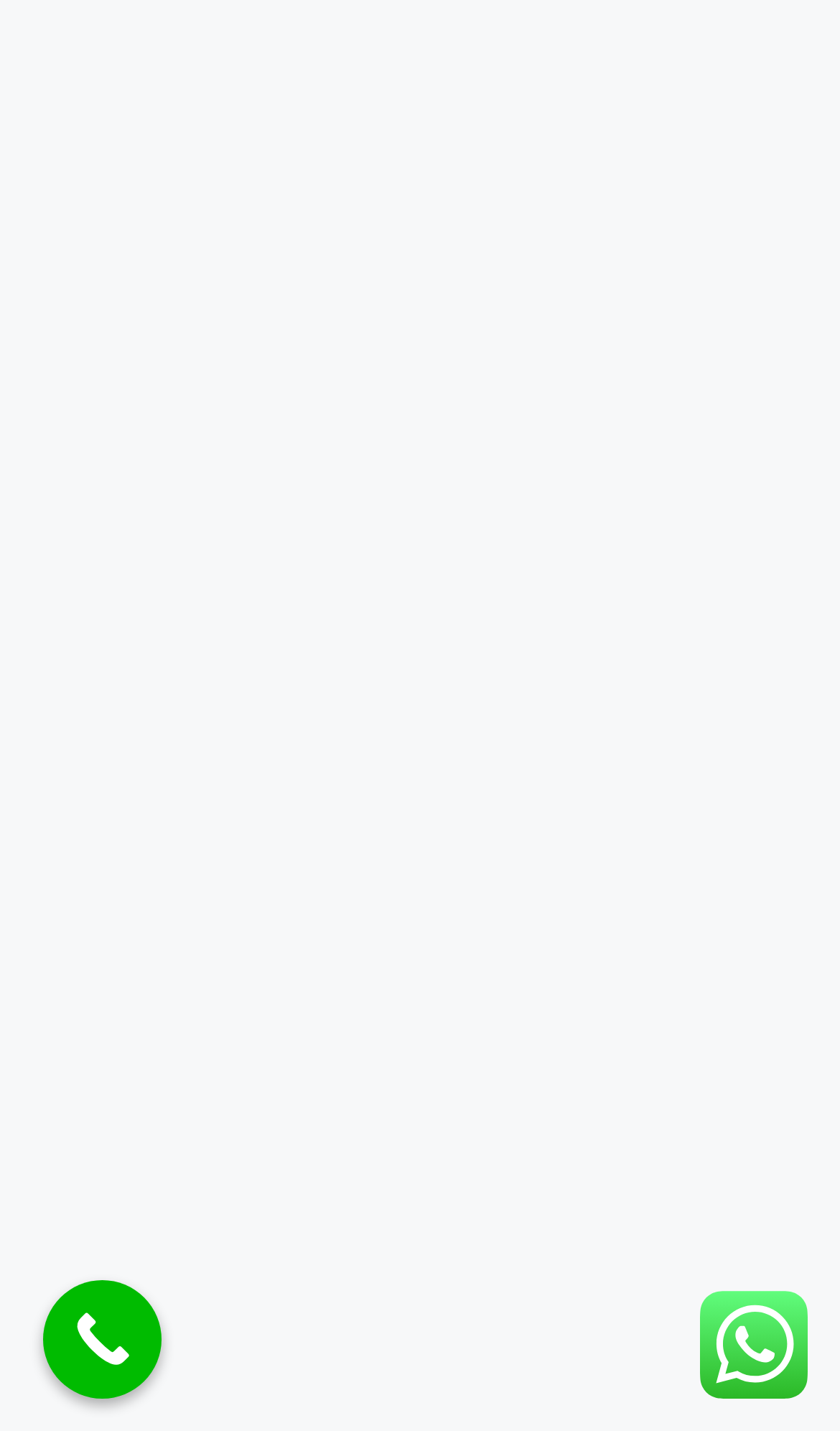Please provide the bounding box coordinates in the format (top-left x, top-left y, bottom-right x, bottom-right y). Remember, all values are floating point numbers between 0 and 1. What is the bounding box coordinate of the region described as: Call Now Button

[0.051, 0.895, 0.192, 0.977]